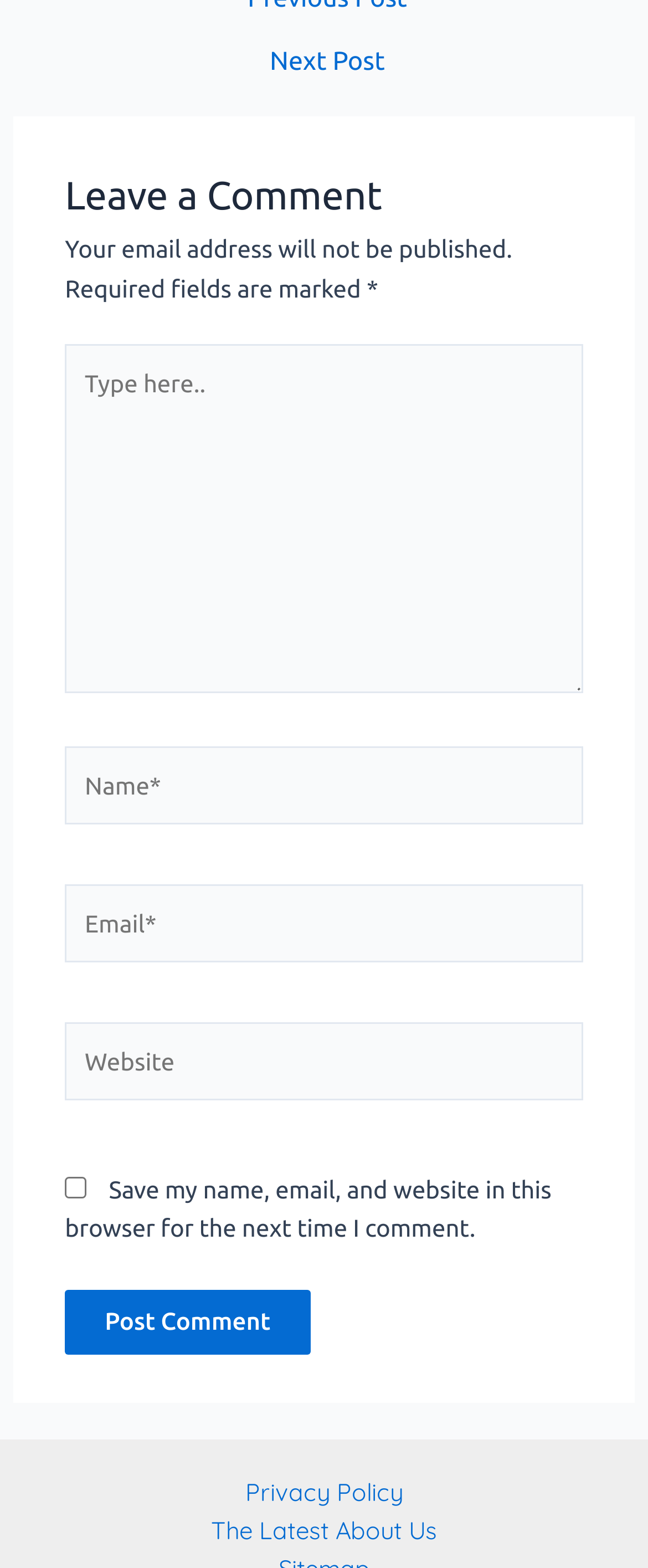How many links are present below the comment form?
Refer to the image and give a detailed answer to the question.

Below the comment form, there are two links: 'Privacy Policy' and 'The Latest About Us'.